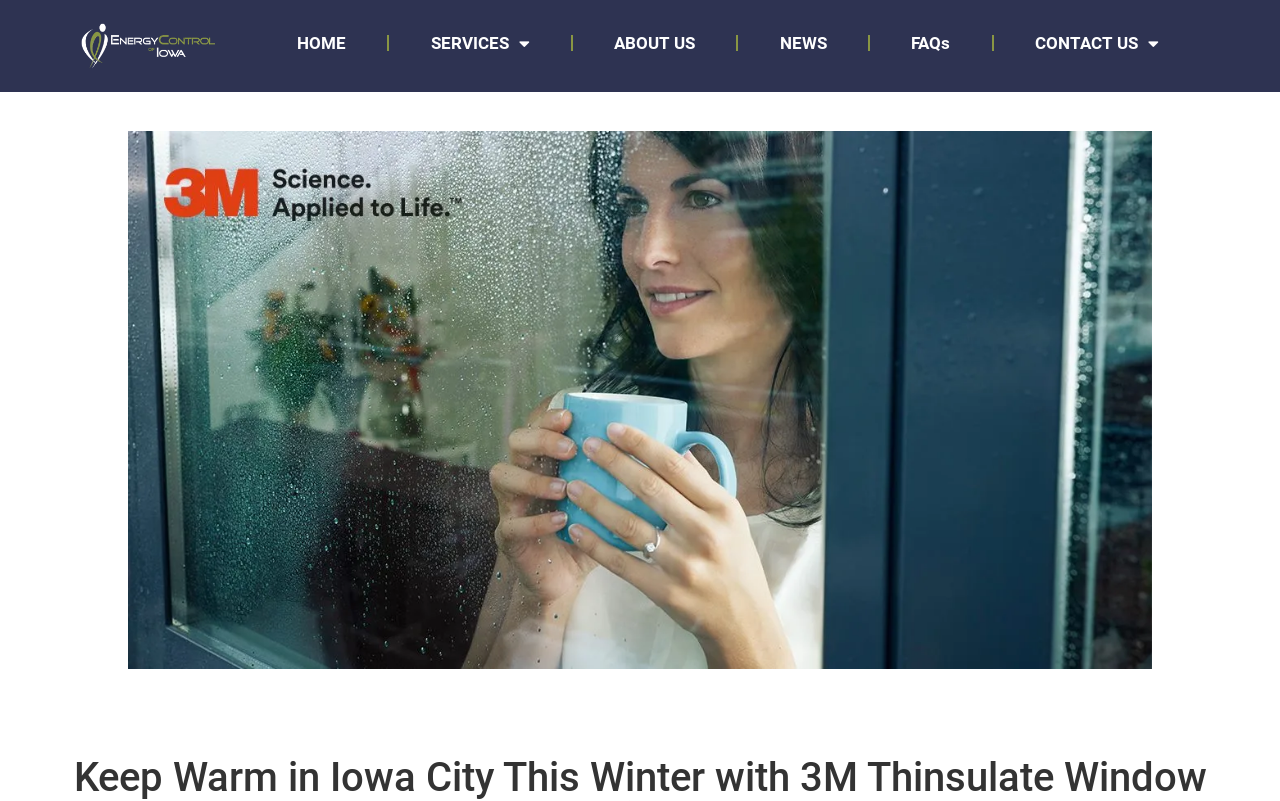Is the webpage about a local business?
Based on the screenshot, provide a one-word or short-phrase response.

Yes